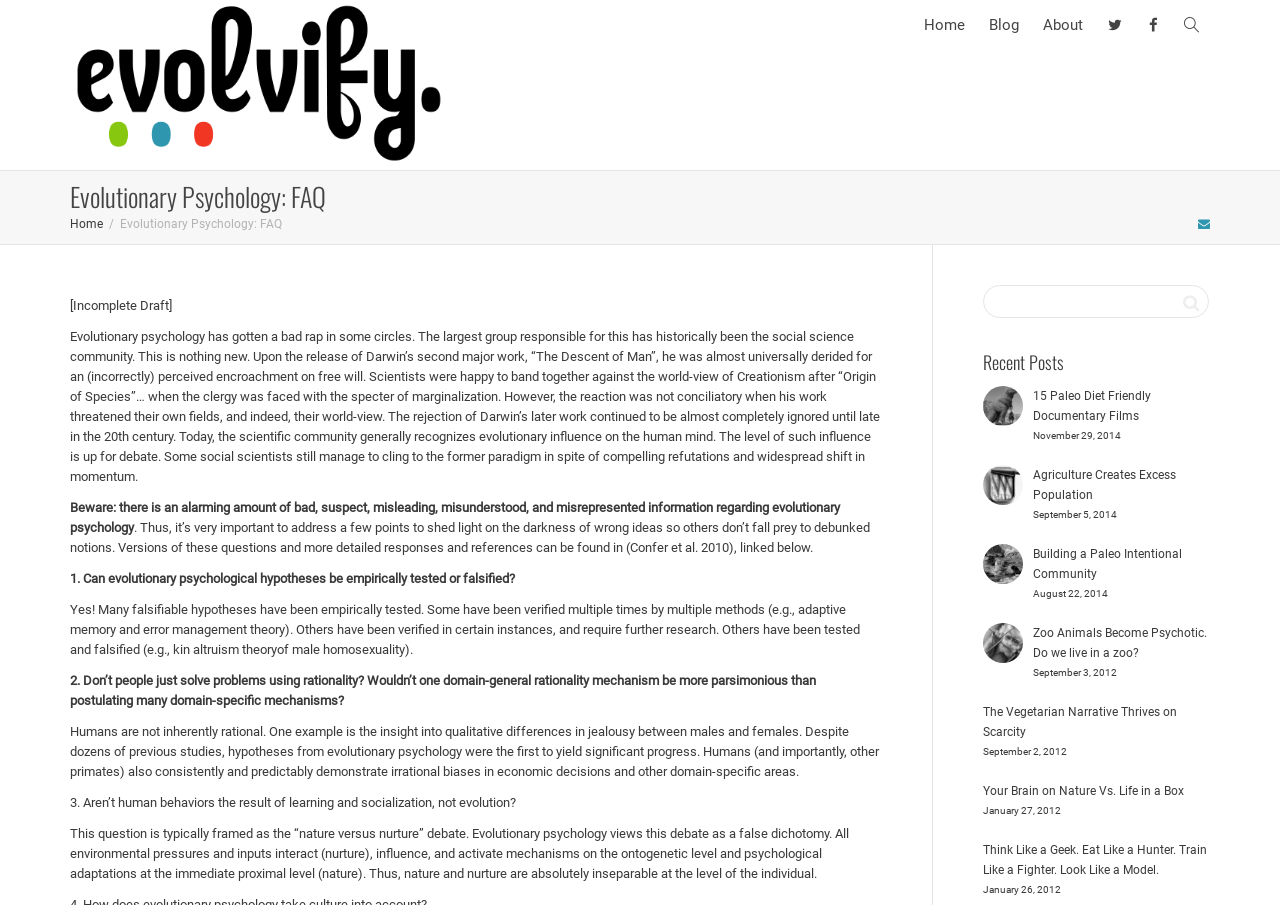Locate the bounding box coordinates of the element that should be clicked to fulfill the instruction: "Click the 'Home' link".

[0.722, 0.0, 0.754, 0.055]